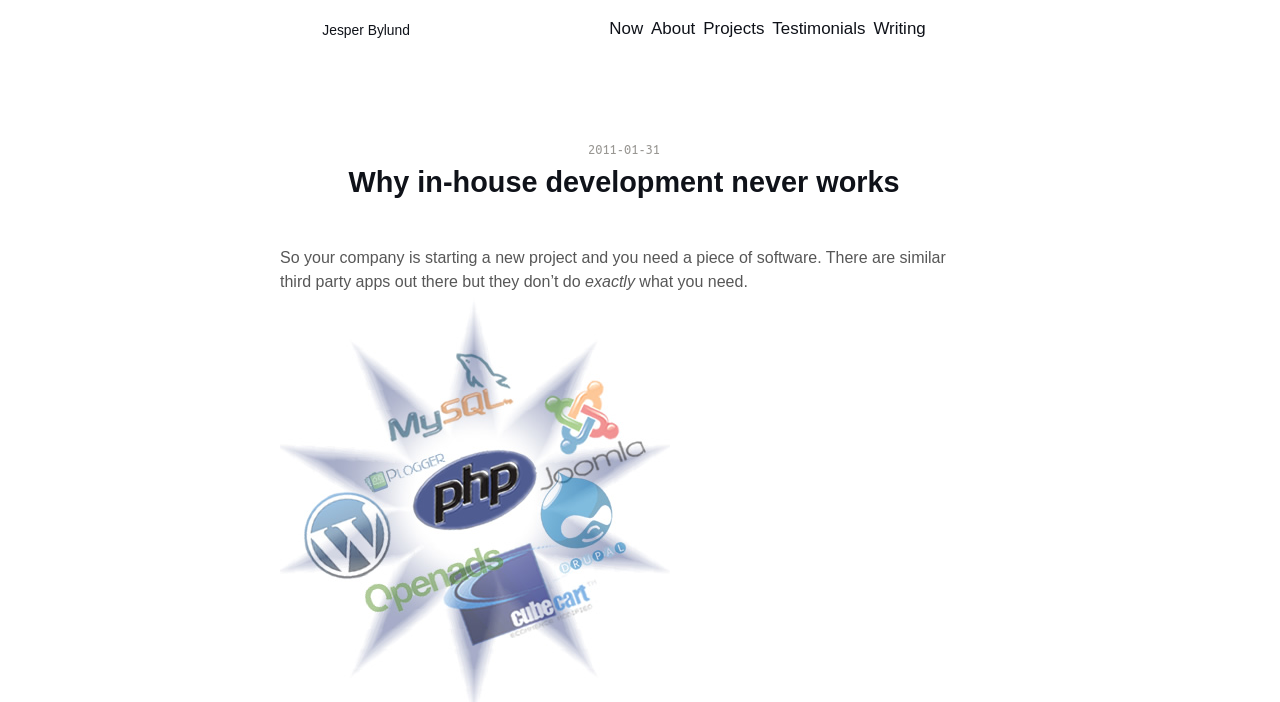Respond to the following question with a brief word or phrase:
What is the author's name?

Jesper Bylund